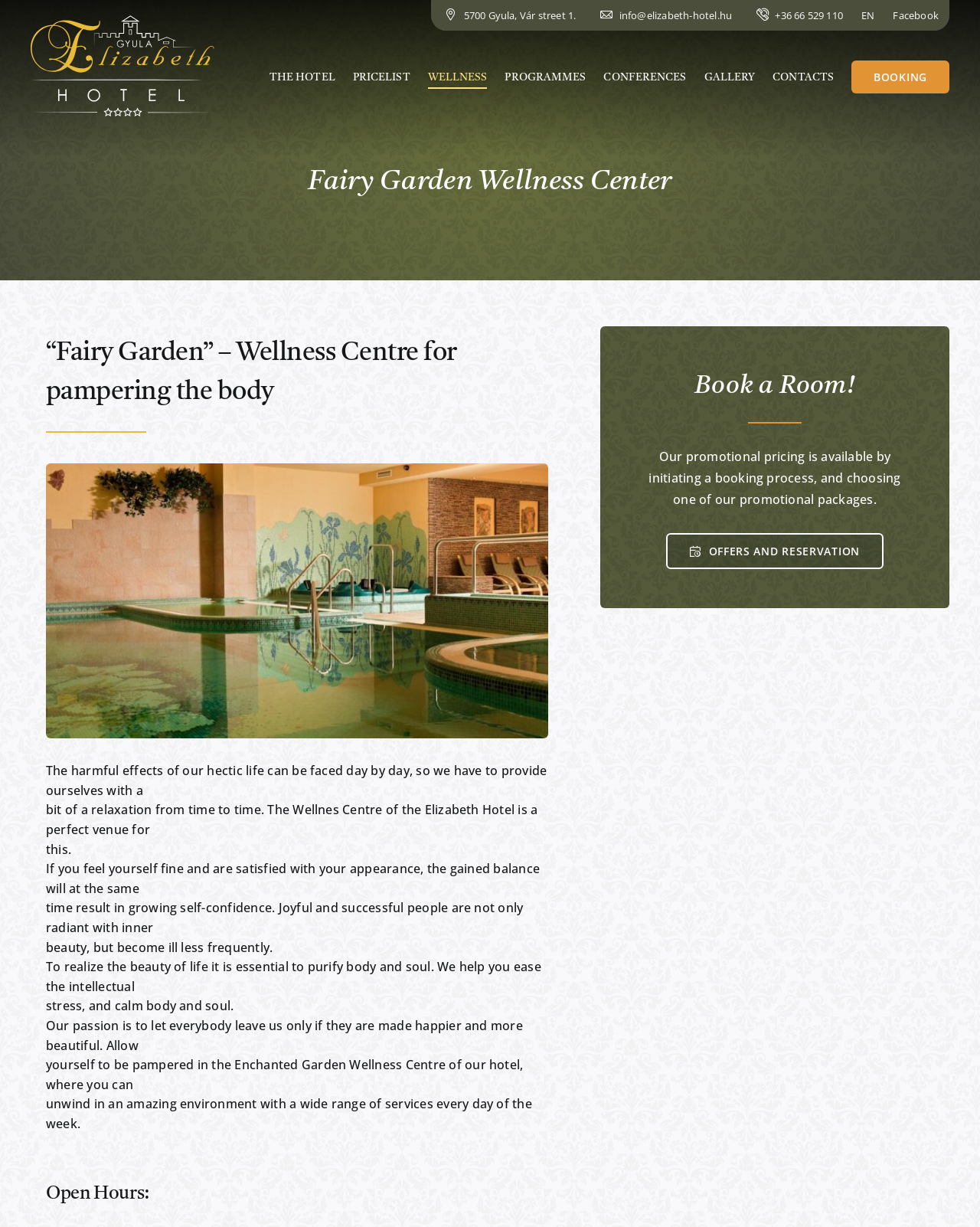Locate the bounding box coordinates of the item that should be clicked to fulfill the instruction: "Visit the Blog".

None